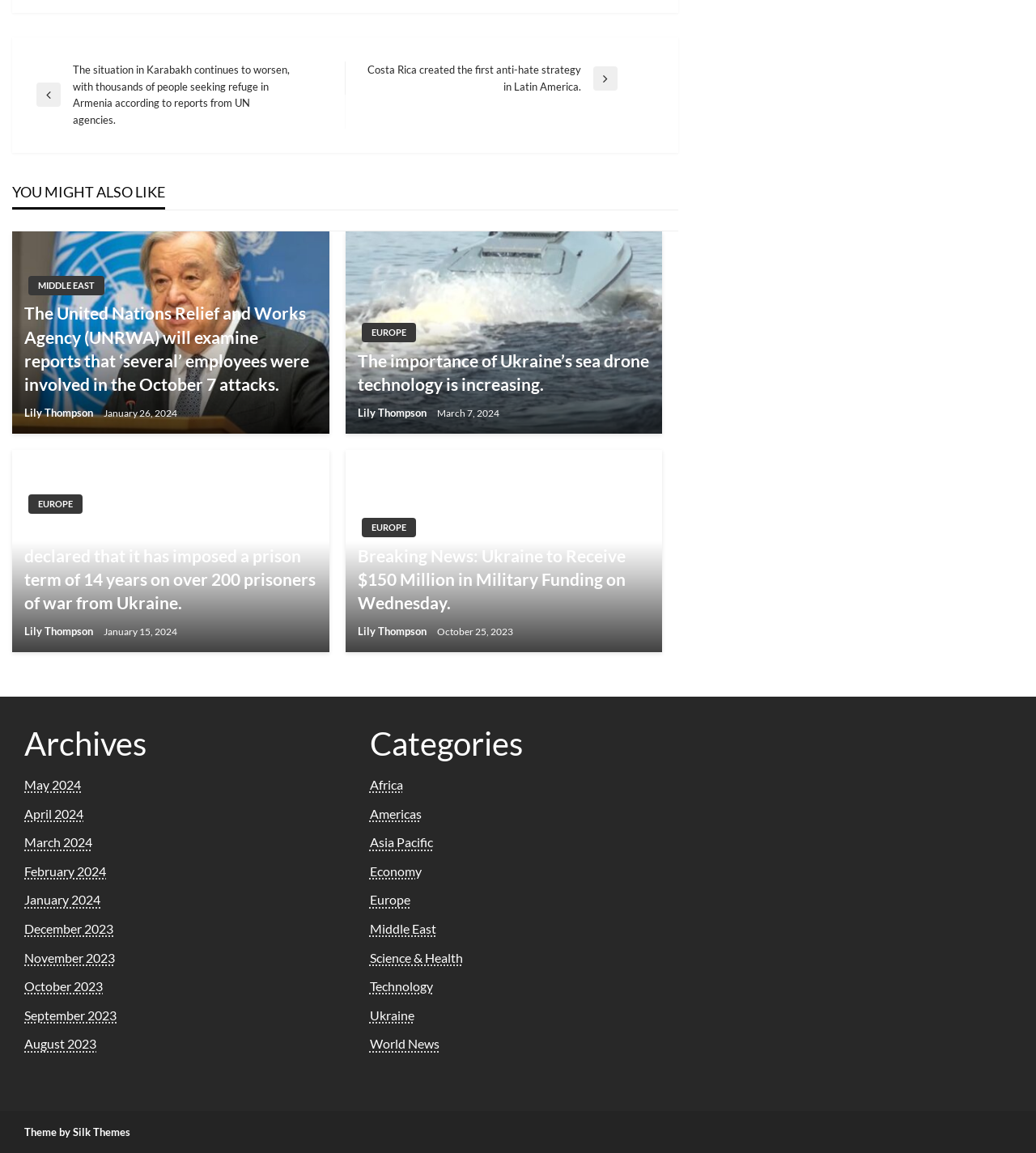Determine the bounding box coordinates of the area to click in order to meet this instruction: "Explore the 'Europe' category".

[0.349, 0.449, 0.401, 0.466]